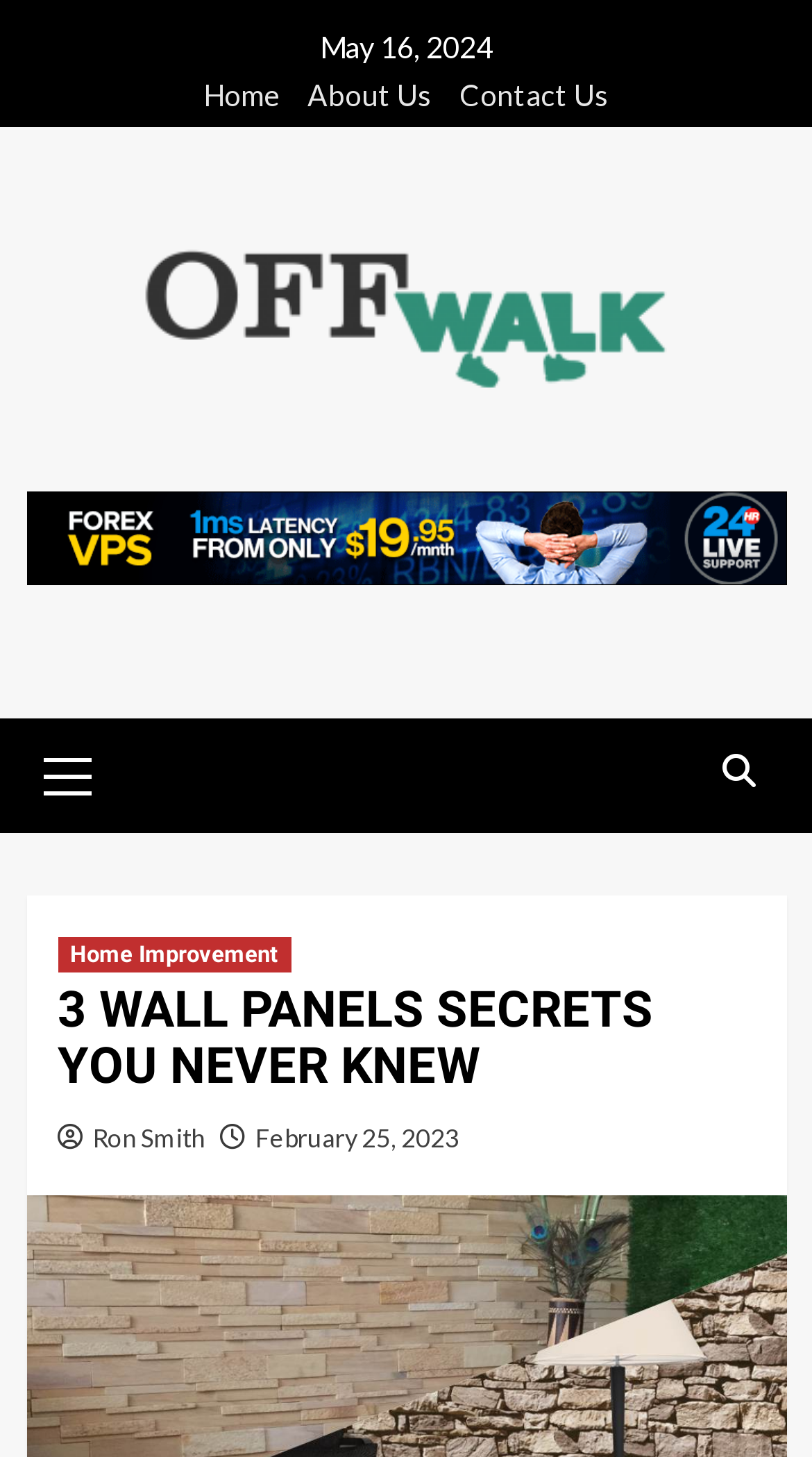Determine the bounding box coordinates of the element that should be clicked to execute the following command: "read the article".

[0.071, 0.675, 0.929, 0.75]